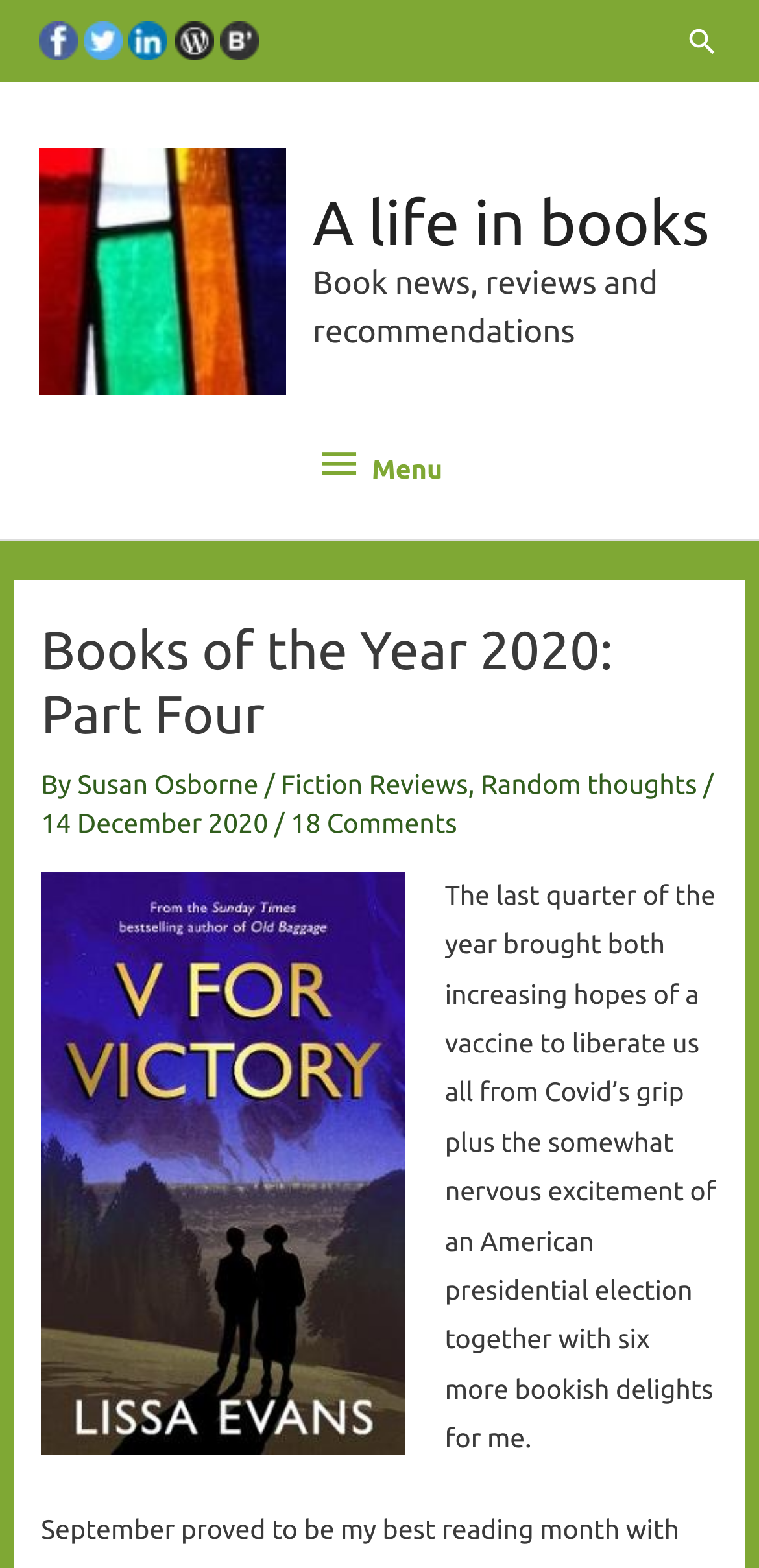What is the headline of the webpage?

Books of the Year 2020: Part Four